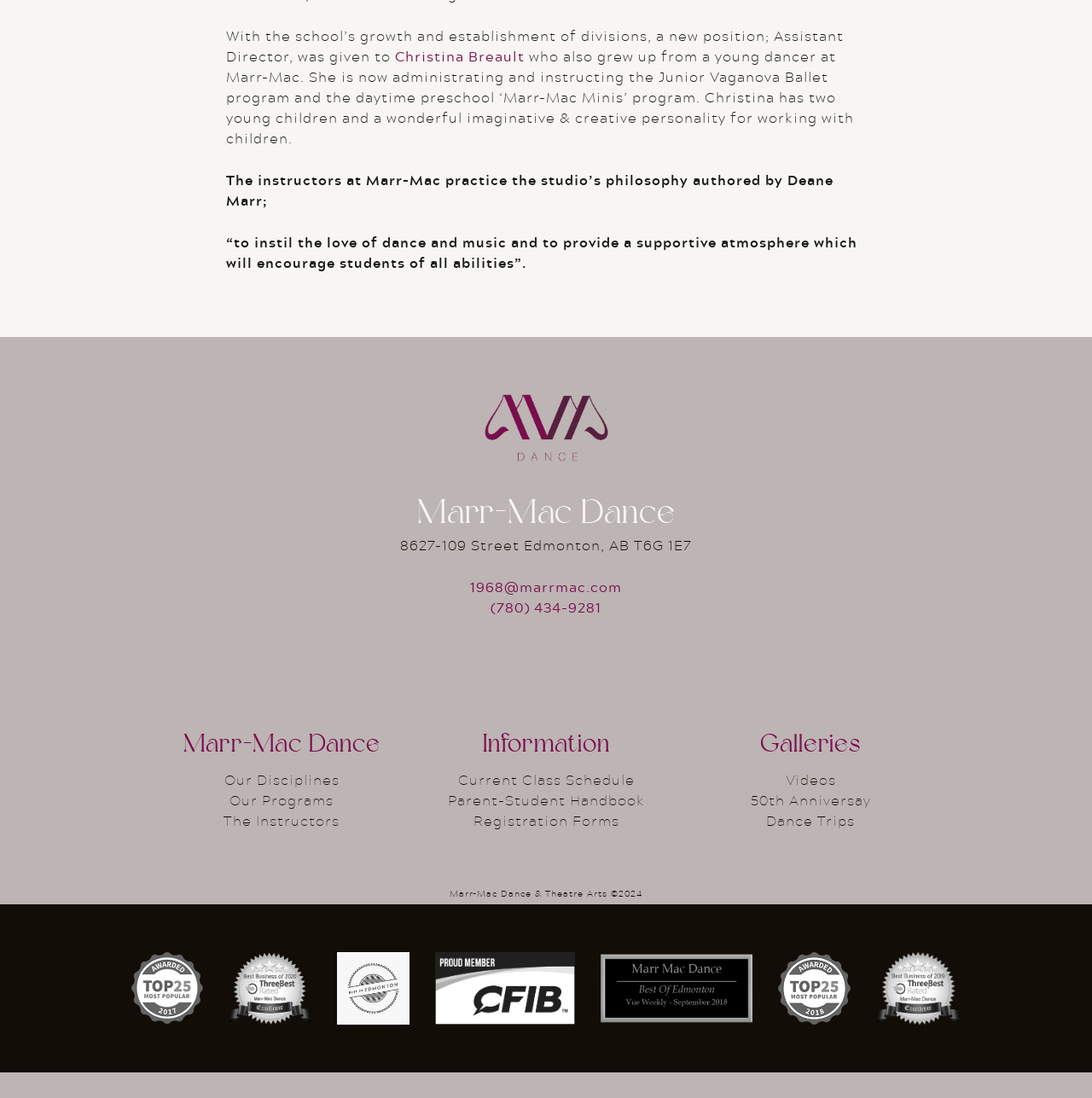Determine the bounding box for the described HTML element: "Our Disciplines". Ensure the coordinates are four float numbers between 0 and 1 in the format [left, top, right, bottom].

[0.205, 0.7, 0.311, 0.72]